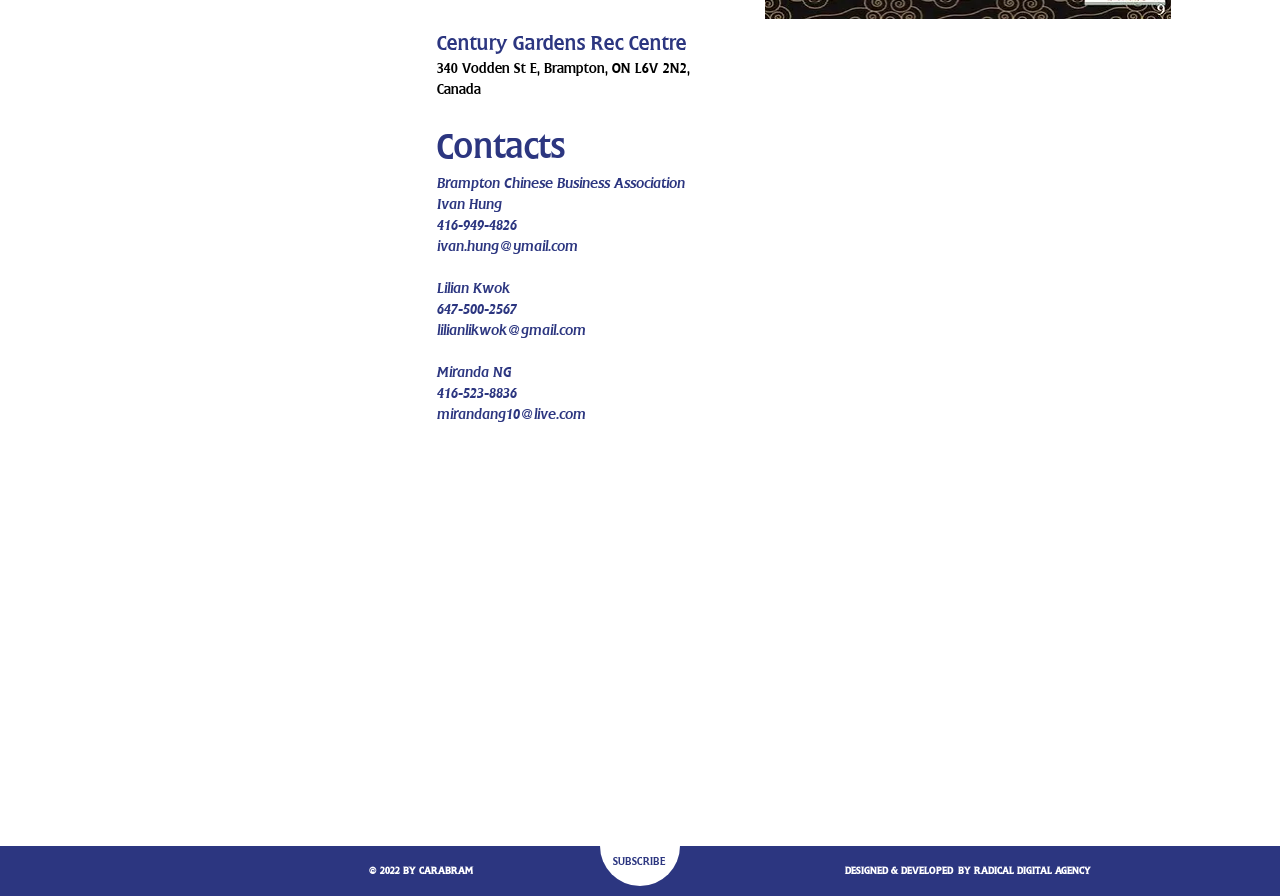Determine the bounding box for the UI element as described: "PREVIOUS ITEM". The coordinates should be represented as four float numbers between 0 and 1, formatted as [left, top, right, bottom].

[0.085, 0.845, 0.402, 0.867]